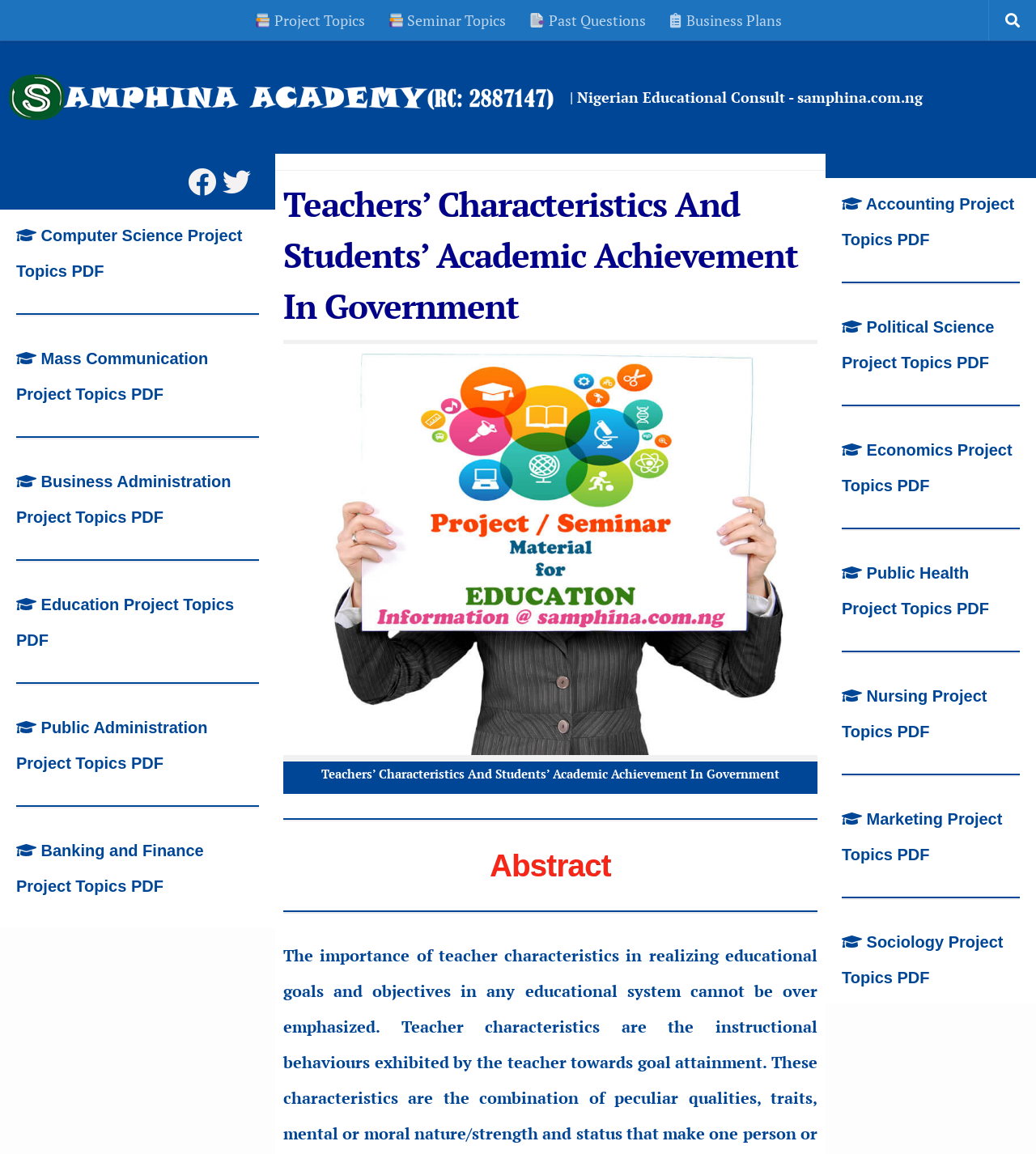What is the name of the academy?
Answer the question with as much detail as you can, using the image as a reference.

I found the name of the academy by looking at the link with the text 'Samphina Academy' and an image with the same description.